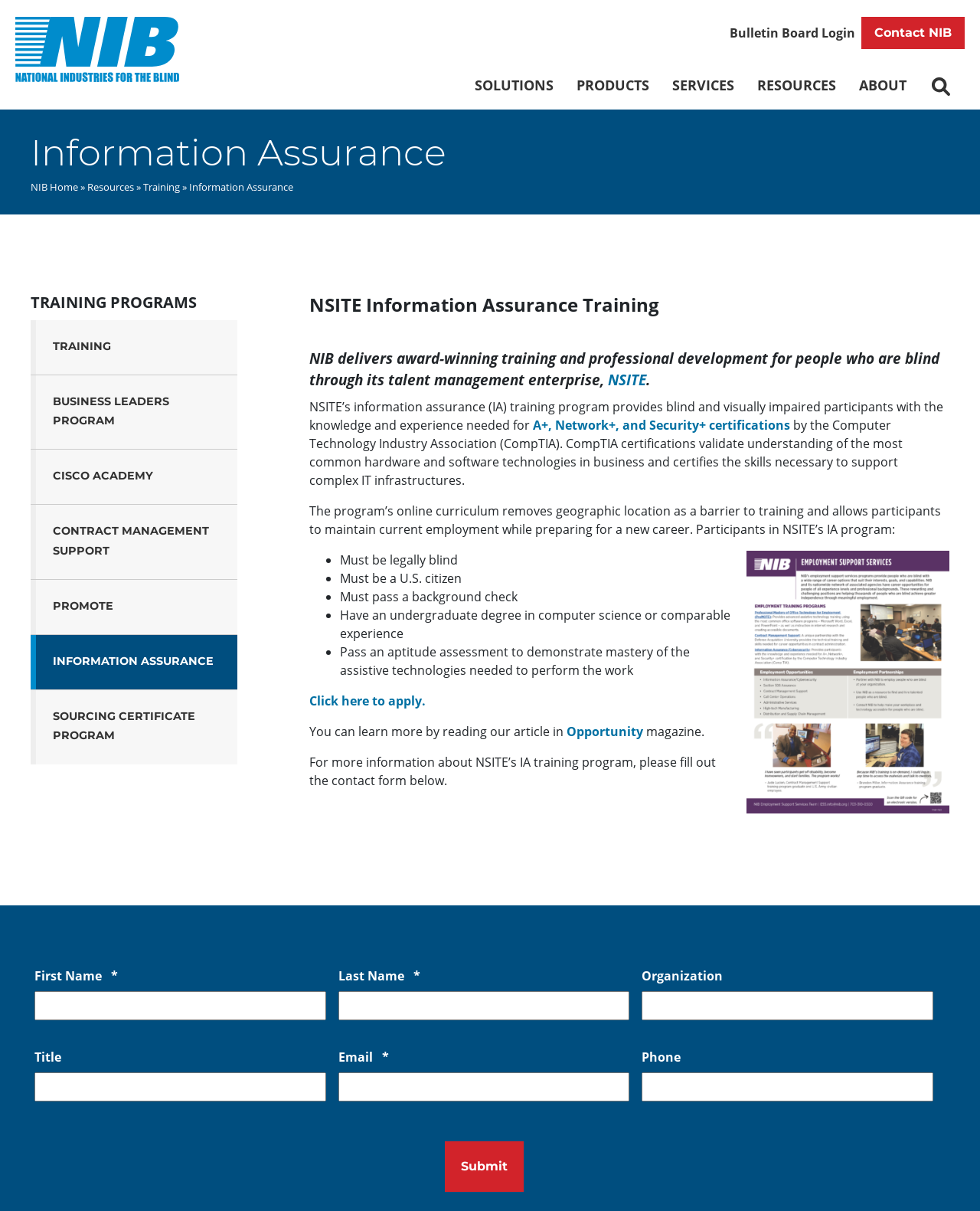Locate the bounding box coordinates of the clickable area to execute the instruction: "Click on the 'Submit' button". Provide the coordinates as four float numbers between 0 and 1, represented as [left, top, right, bottom].

[0.454, 0.943, 0.534, 0.984]